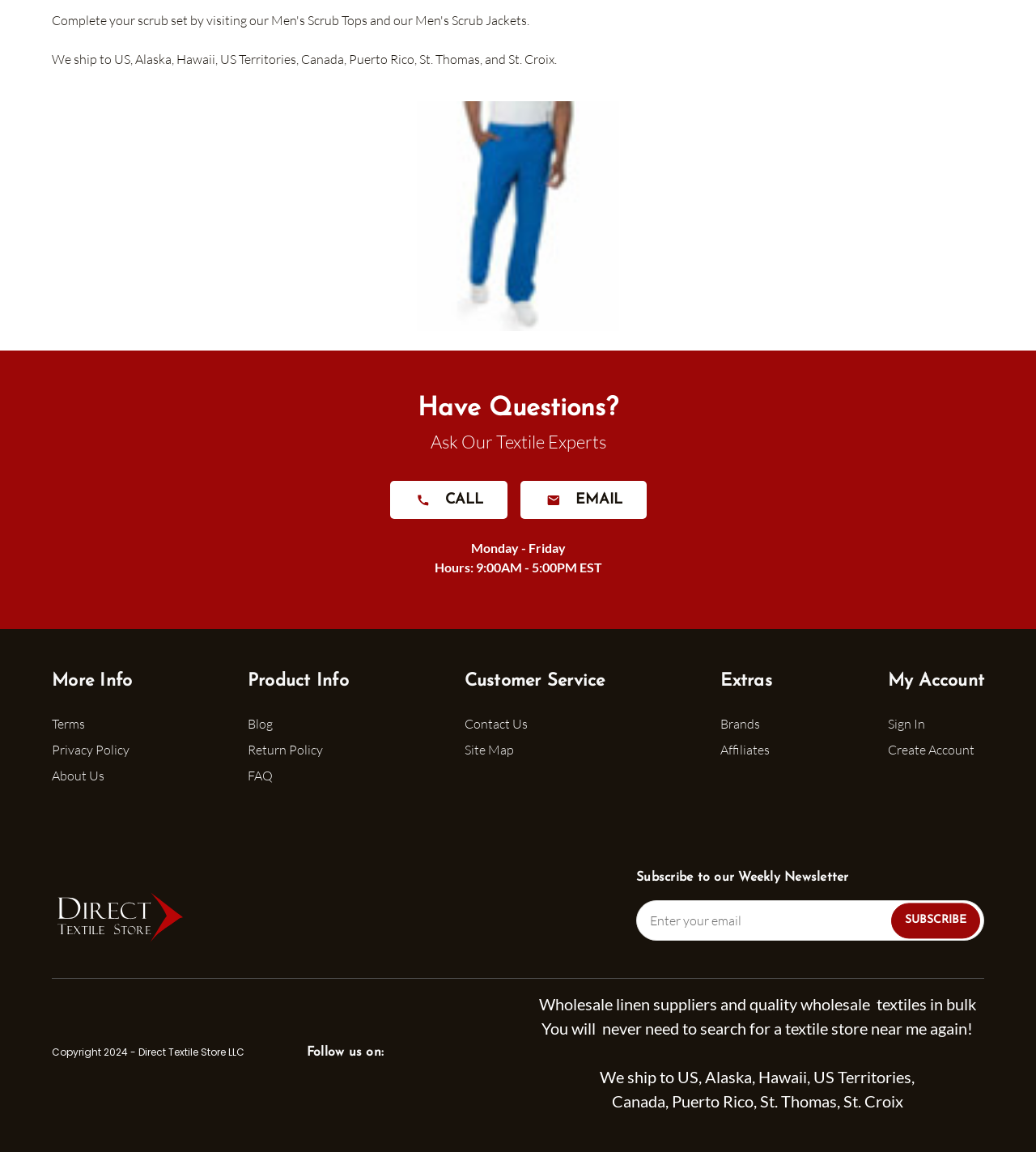What is the purpose of the newsletter subscription?
Refer to the image and provide a concise answer in one word or phrase.

Weekly Newsletter